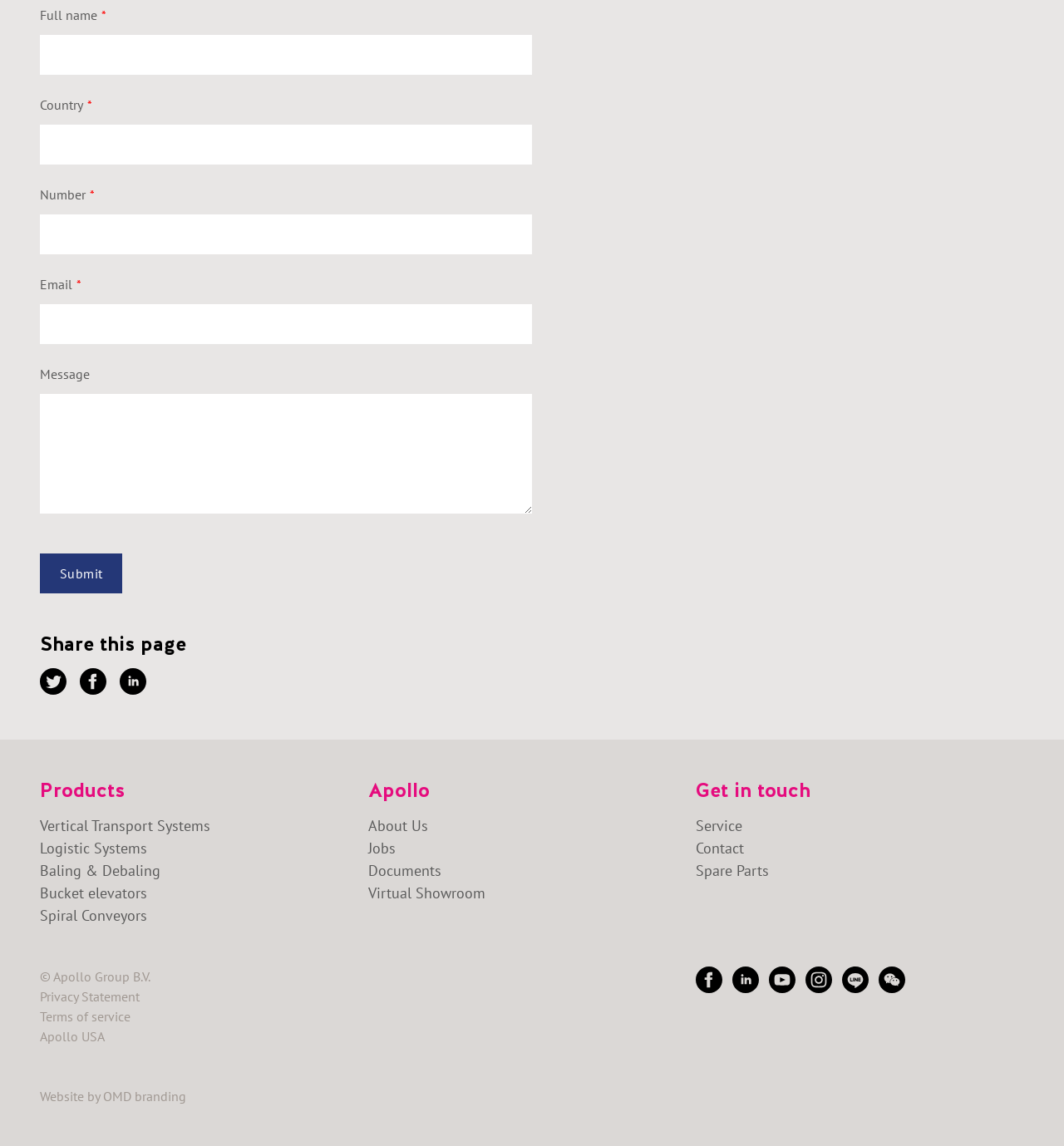What social media platforms does Apollo Group B.V. have a presence on?
Using the information from the image, give a concise answer in one word or a short phrase.

Facebook, LinkedIn, Youtube, Instagram, Line, WeChat